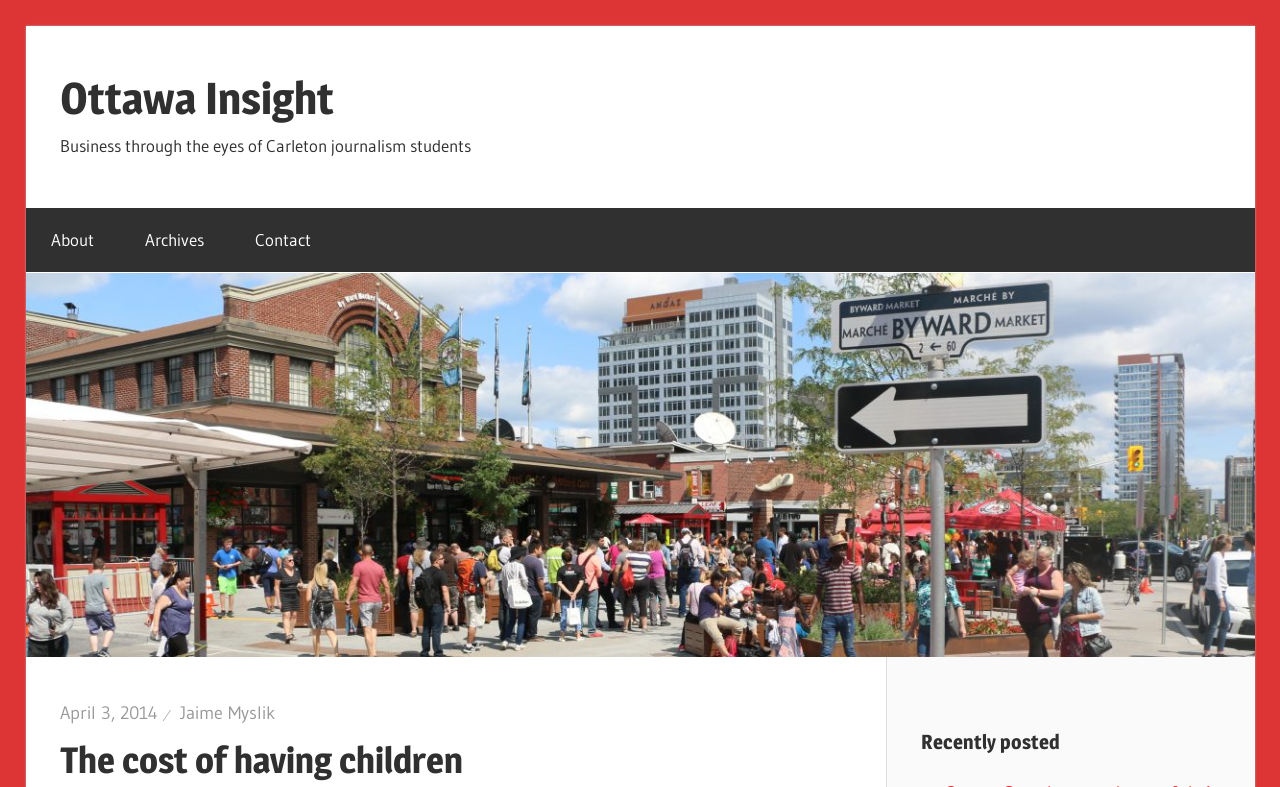Extract the bounding box coordinates of the UI element described by: "April 3, 2014". The coordinates should include four float numbers ranging from 0 to 1, e.g., [left, top, right, bottom].

[0.046, 0.895, 0.123, 0.918]